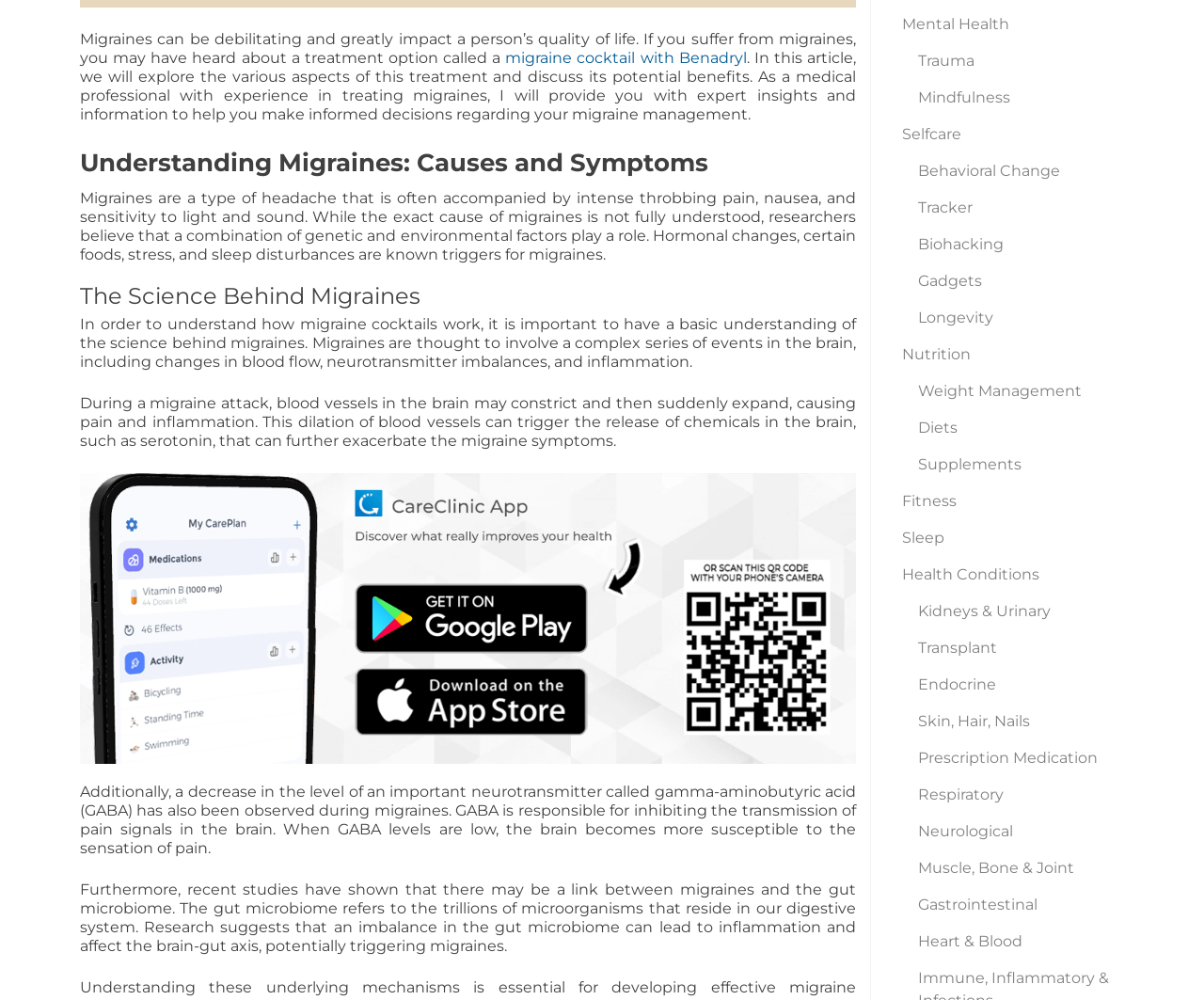Find and provide the bounding box coordinates for the UI element described with: "Respiratory".

[0.762, 0.786, 0.833, 0.803]